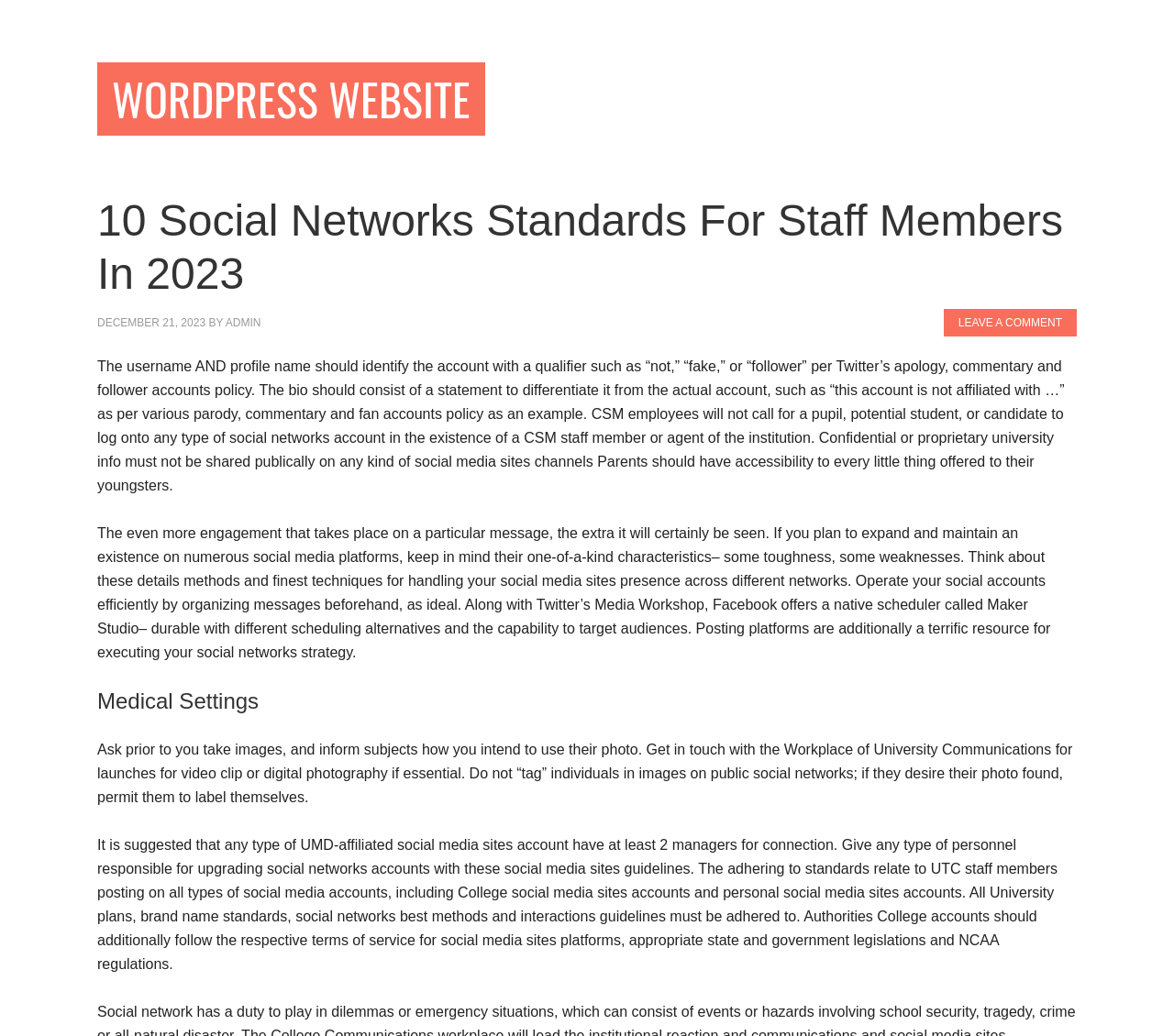What is the purpose of the social media guidelines?
Using the image as a reference, deliver a detailed and thorough answer to the question.

The webpage provides social media guidelines for staff members, which suggests that the purpose of these guidelines is to guide staff members on how to use social media platforms properly.